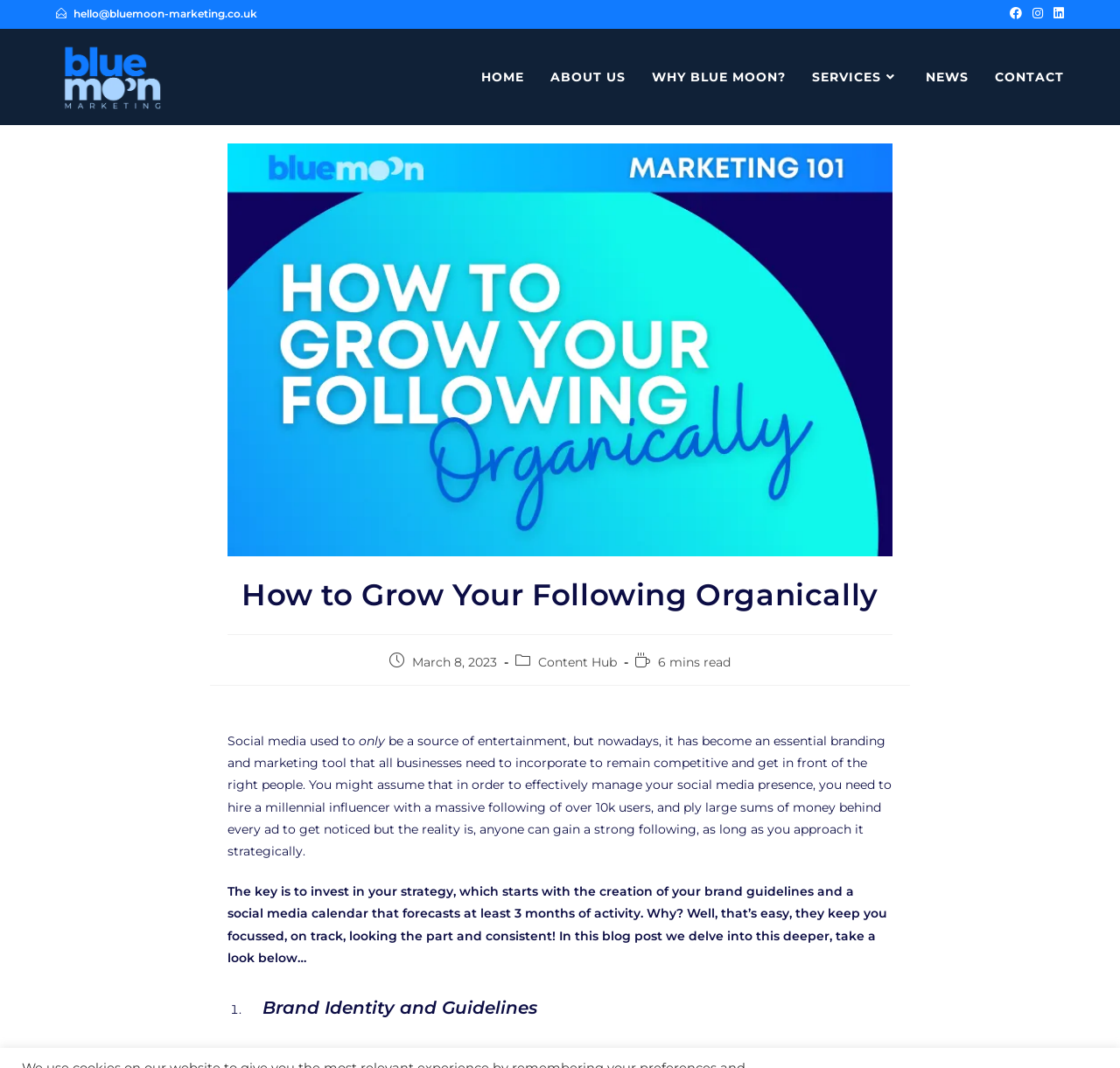How many months of activity does the social media calendar forecast?
Respond with a short answer, either a single word or a phrase, based on the image.

3